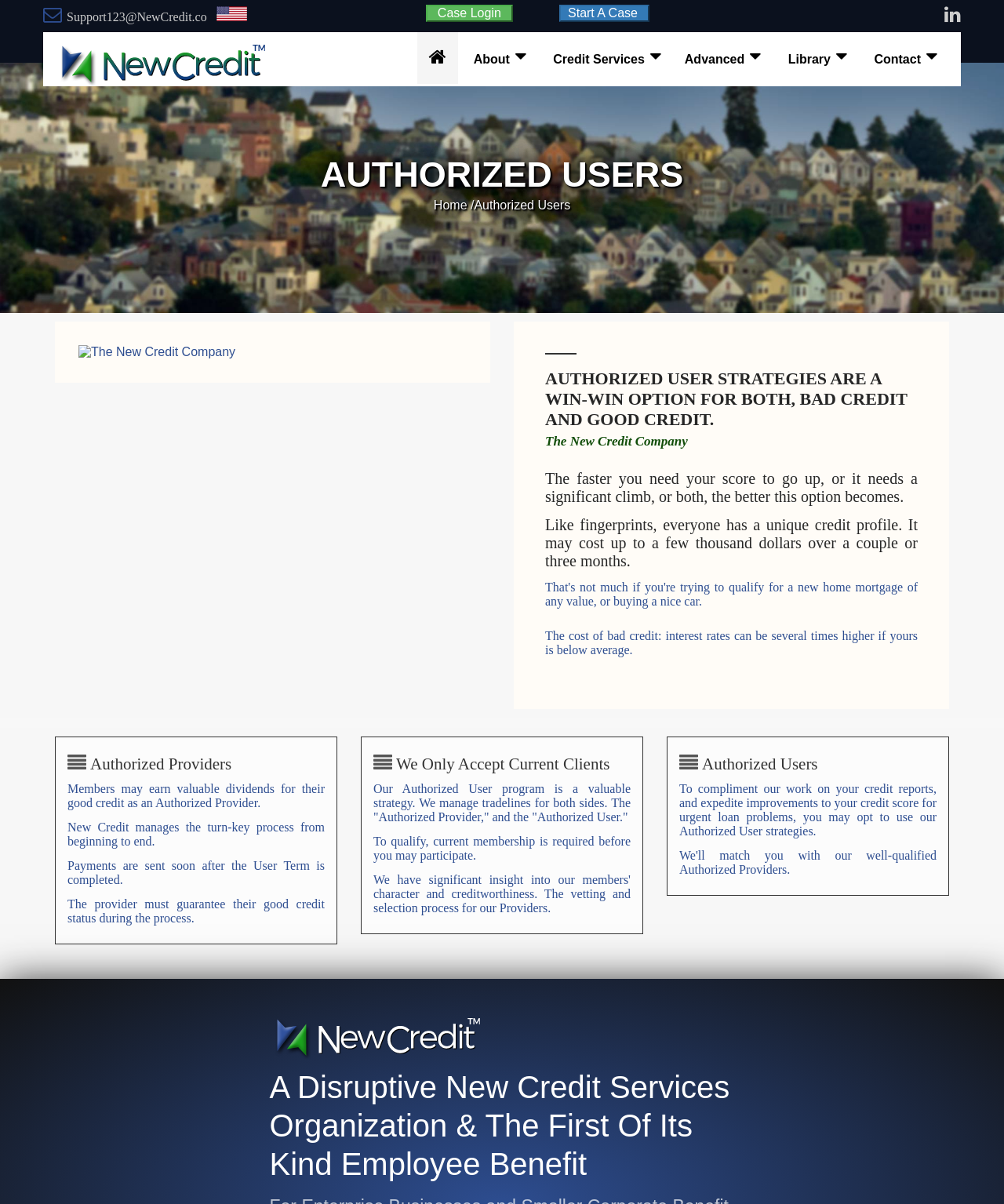Offer a detailed account of what is visible on the webpage.

The webpage is about New Credit and its authorized user program. At the top left, there is a link to "Support123@NewCredit.co" and an image with the text "USA RESIDENTS ONLY". Next to it, there is a link to "Case Login" and a button with the same text. On the right side, there are two more links: "Start A Case" and an icon with no text.

Below these links, there is a logo of "The New Credit Company" with an image and a link to the company's name. On the right side, there are five buttons with icons and text: "About", "Credit Services", "Advanced", "Library", and "Contact". Each of these buttons has a dropdown menu.

The main content of the page is divided into sections. The first section has a heading "AUTHORIZED USERS" and a paragraph of text describing the benefits of authorized user strategies. Below it, there are three headings with text describing the advantages of using this option.

The next section has a heading "AUTHORIZED USER STRATEGIES ARE A WIN-WIN OPTION FOR BOTH, BAD CREDIT AND GOOD CREDIT." and three paragraphs of text explaining the benefits of this option. Below it, there are three more headings with text describing the cost of bad credit and the benefits of using authorized user strategies.

The last section is divided into three parts. The first part has a heading "Authorized Providers" and three paragraphs of text describing the benefits of becoming an authorized provider. The second part has a heading "We Only Accept Current Clients" and two paragraphs of text explaining the requirements to participate in the authorized user program. The third part has a heading "Authorized Users" and a paragraph of text describing the benefits of using authorized user strategies to improve credit scores.